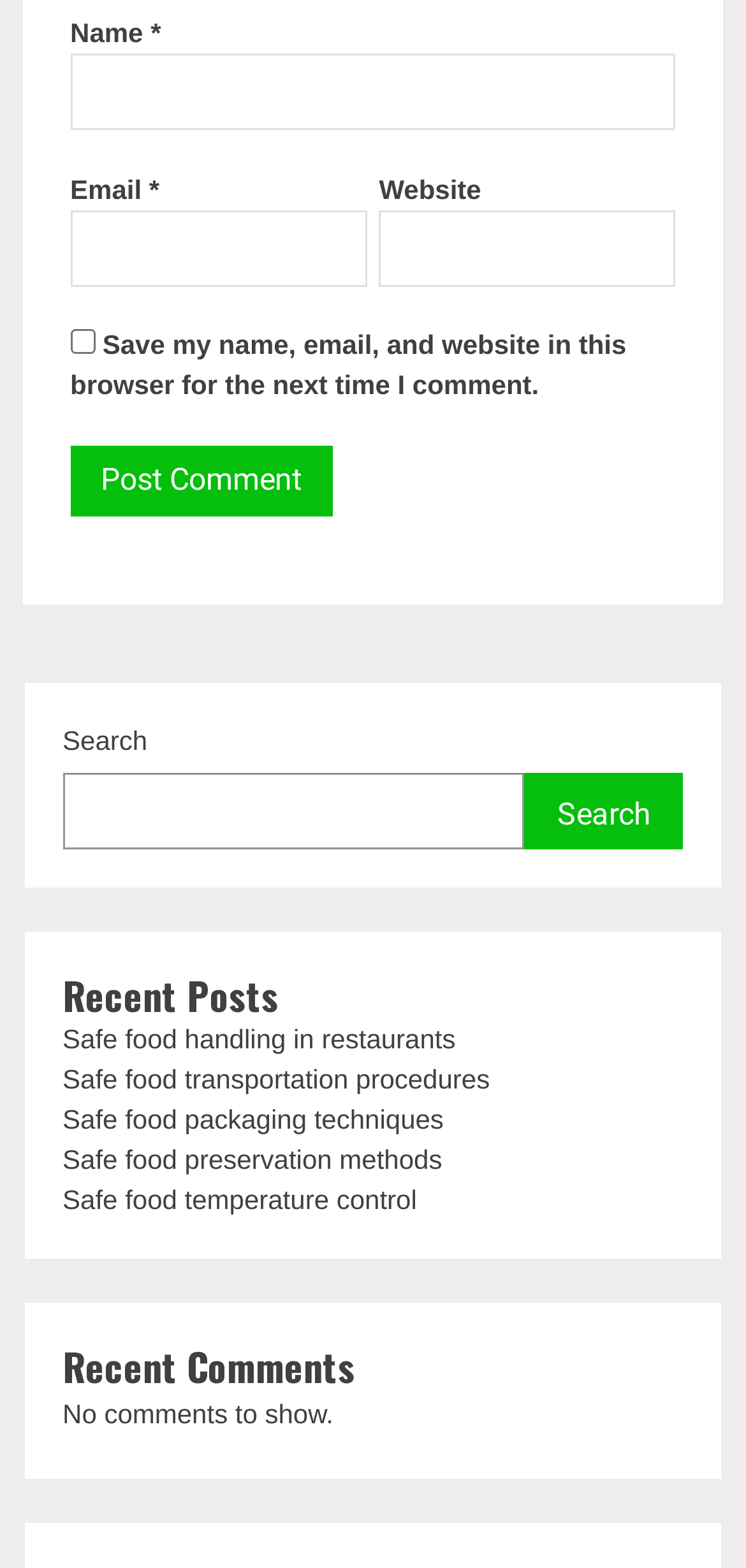Provide the bounding box coordinates for the area that should be clicked to complete the instruction: "Search for something".

[0.084, 0.493, 0.703, 0.542]